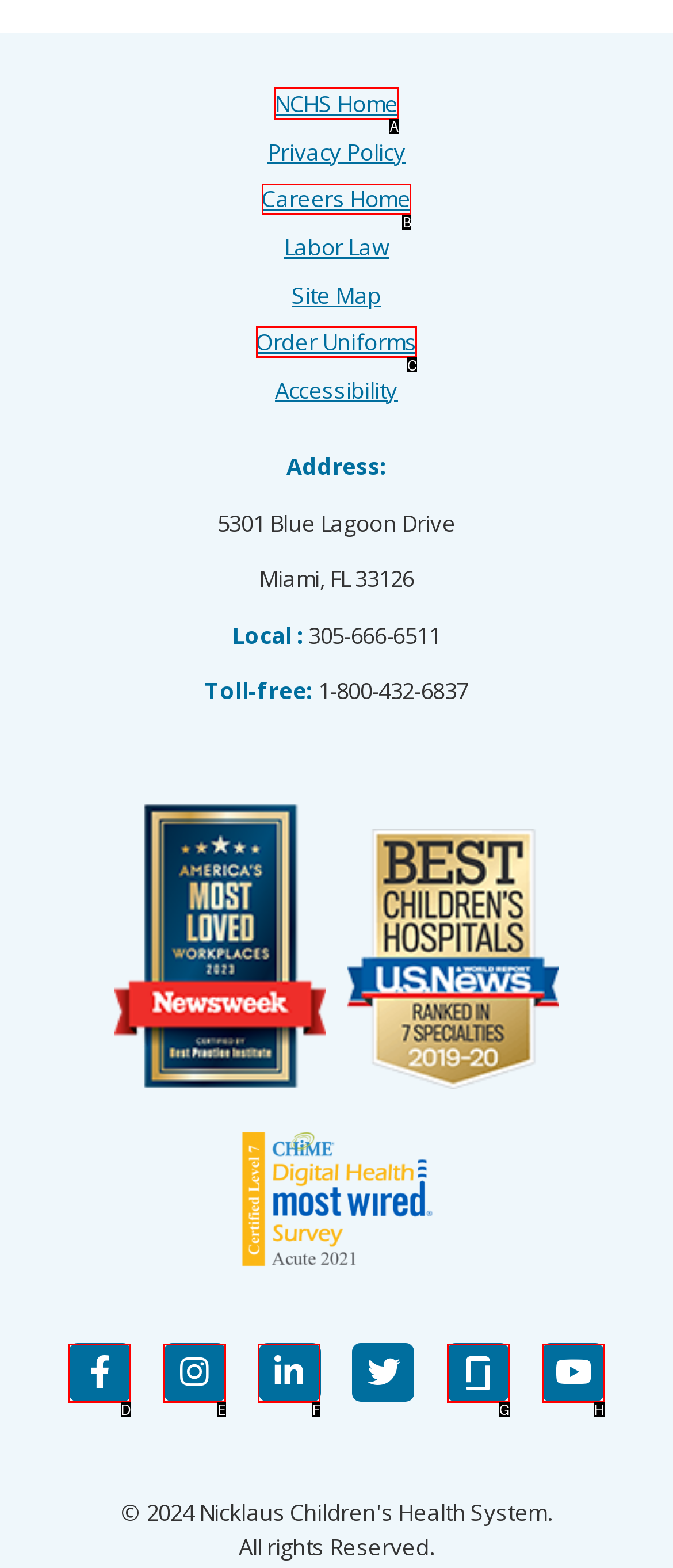Identify the appropriate lettered option to execute the following task: Go to NCHS Home
Respond with the letter of the selected choice.

A